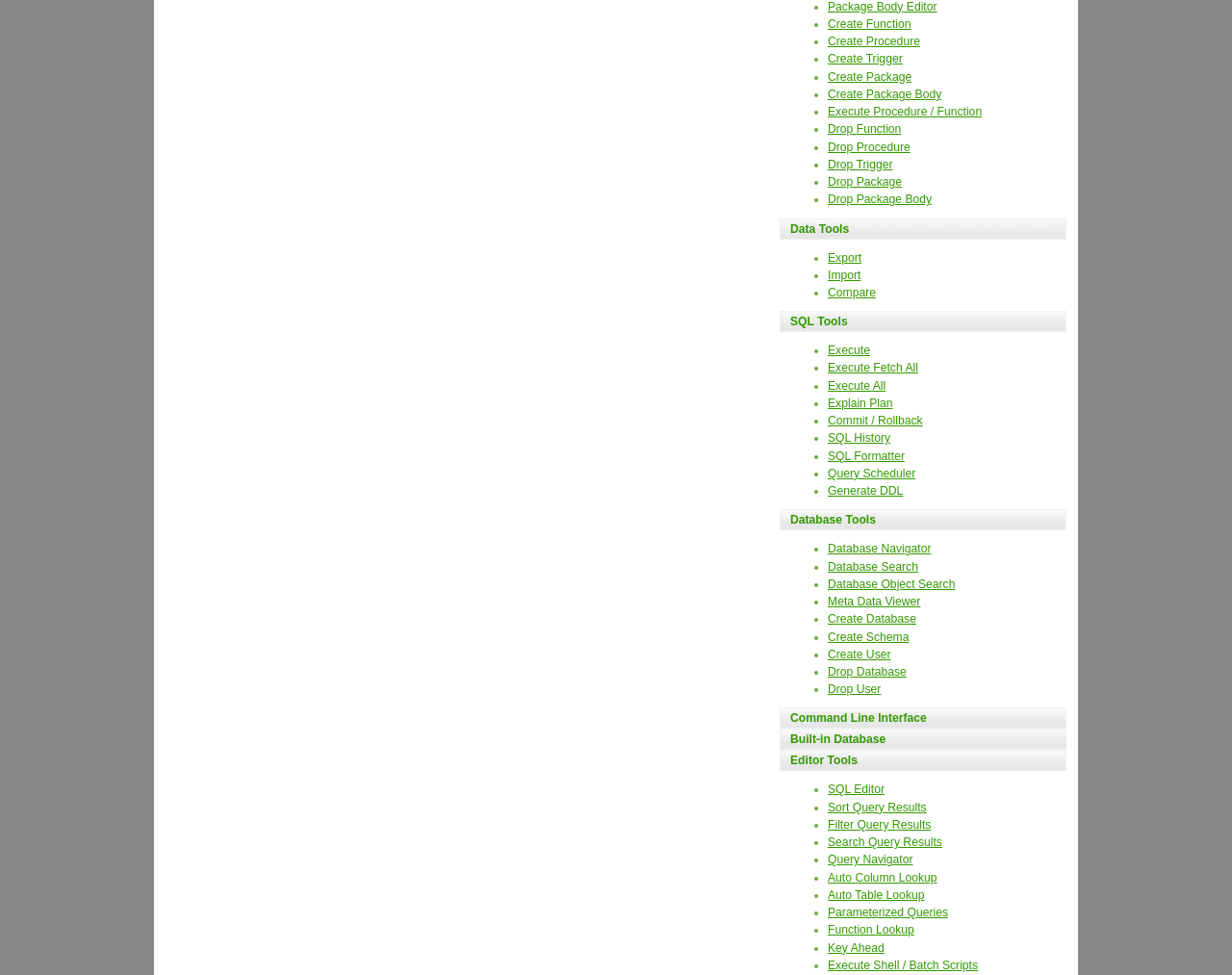Please determine the bounding box of the UI element that matches this description: Explain Plan. The coordinates should be given as (top-left x, top-left y, bottom-right x, bottom-right y), with all values between 0 and 1.

[0.672, 0.407, 0.725, 0.42]